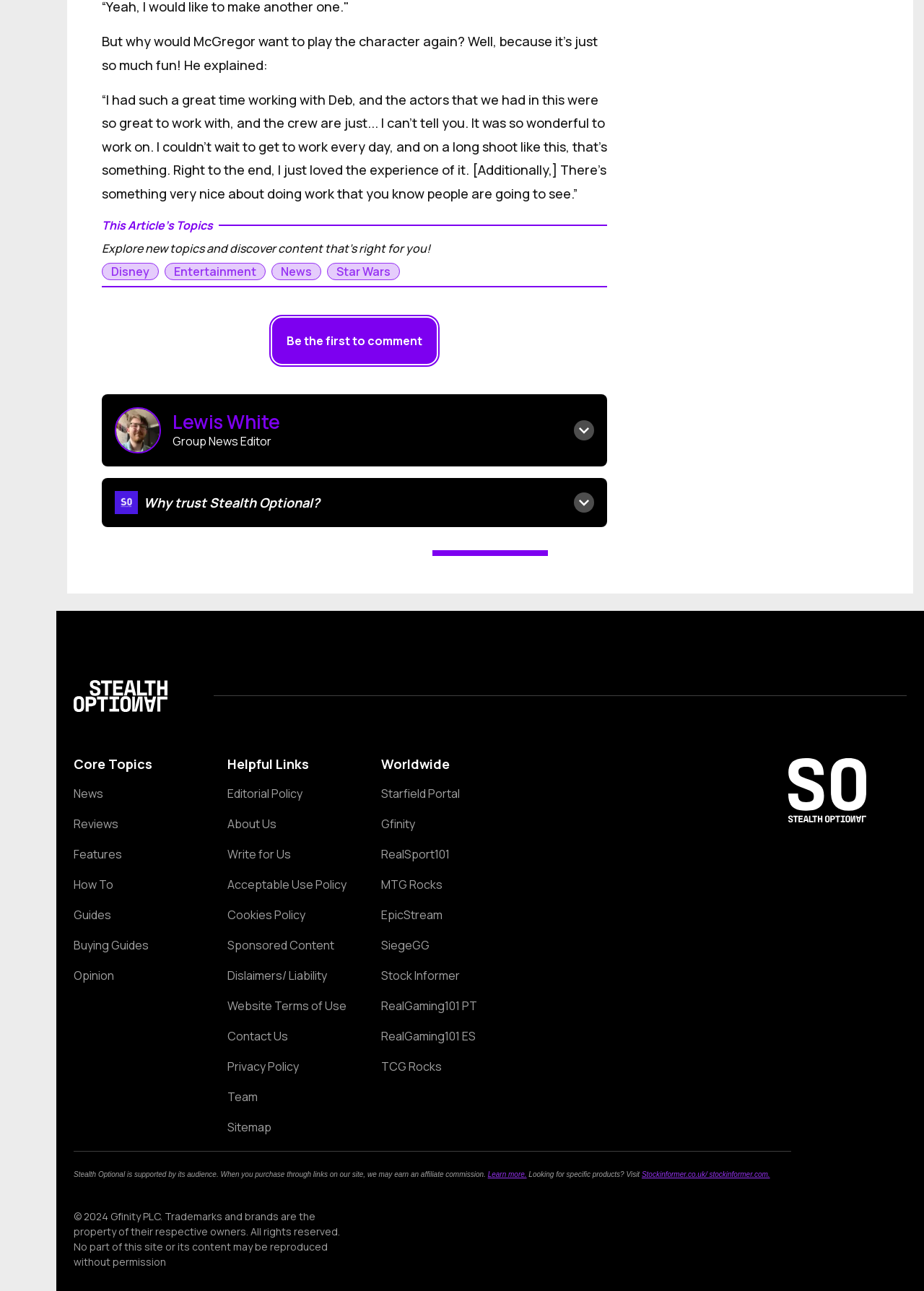Please reply to the following question using a single word or phrase: 
What is the policy of the website regarding editorial independence?

Editorial independence is fundamental